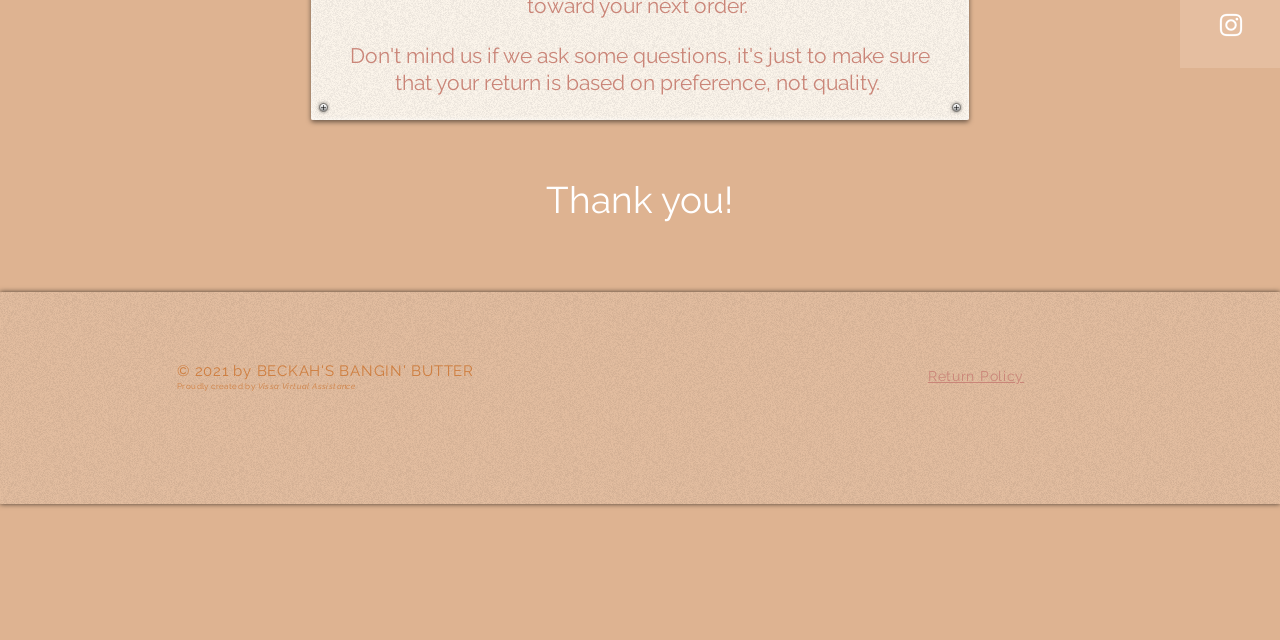Locate the bounding box coordinates of the UI element described by: "aria-label="White Instagram Icon"". Provide the coordinates as four float numbers between 0 and 1, formatted as [left, top, right, bottom].

[0.95, 0.016, 0.973, 0.062]